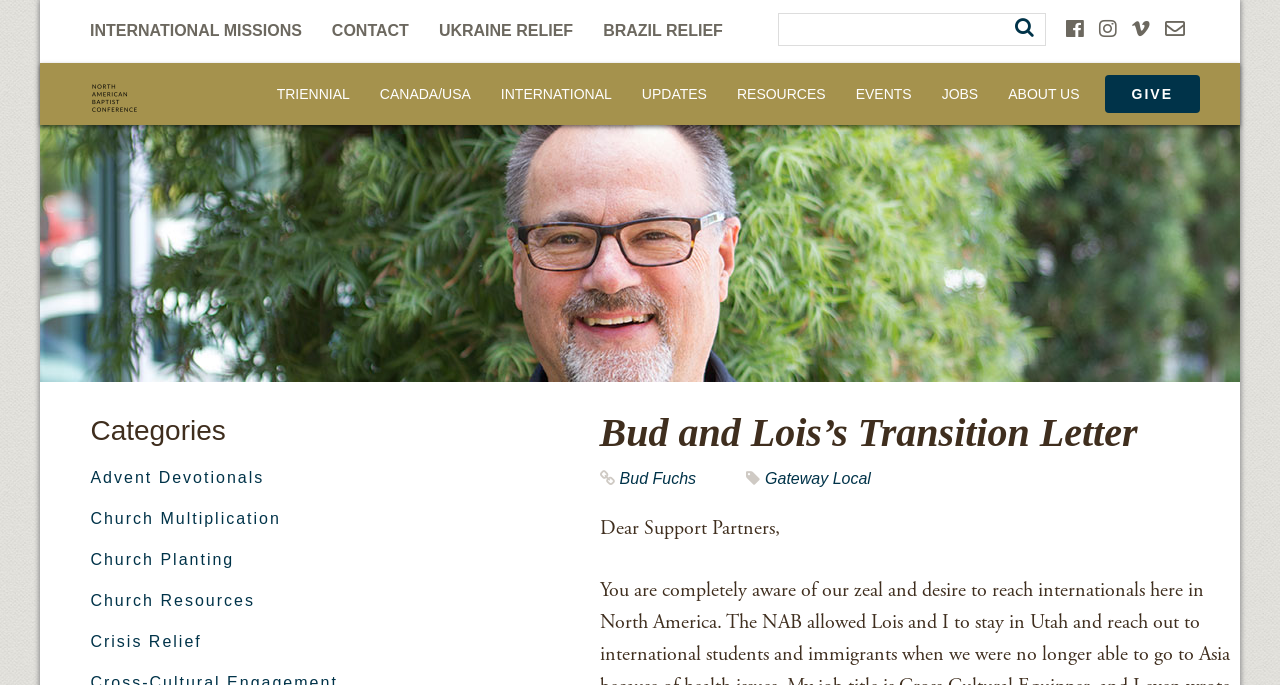Provide a thorough summary of the webpage.

The webpage appears to be a transition letter from Bud and Lois, likely related to their roles within the North American Baptists, Inc. organization. At the top of the page, there is a navigation menu with several links, including "INTERNATIONAL MISSIONS", "CONTACT", "UKRAINE RELIEF", and "BRAZIL RELIEF", which are positioned horizontally across the top of the page. 

Below the navigation menu, there is a search bar with a textbox and a button with a magnifying glass icon. To the left of the search bar, there is a link to "North American Baptists, Inc." with an accompanying image. 

Further down the page, there are several links organized into two rows. The first row includes links to "TRIENNIAL", "CANADA/USA", "INTERNATIONAL", "UPDATES", "RESOURCES", "EVENTS", "JOBS", and "ABOUT US". The second row includes a link to "GIVE". 

The main content of the page is a letter from Bud and Lois, with a heading that reads "Bud and Lois’s Transition Letter". The letter is addressed to "Dear Support Partners" and is followed by several paragraphs of text. There are also links to related topics, such as "Bud Fuchs" and "Gateway Local", which are positioned to the right of the main text. 

In the left sidebar, there are several links categorized under "Categories", including "Advent Devotionals", "Church Multiplication", "Church Planting", "Church Resources", and "Crisis Relief".